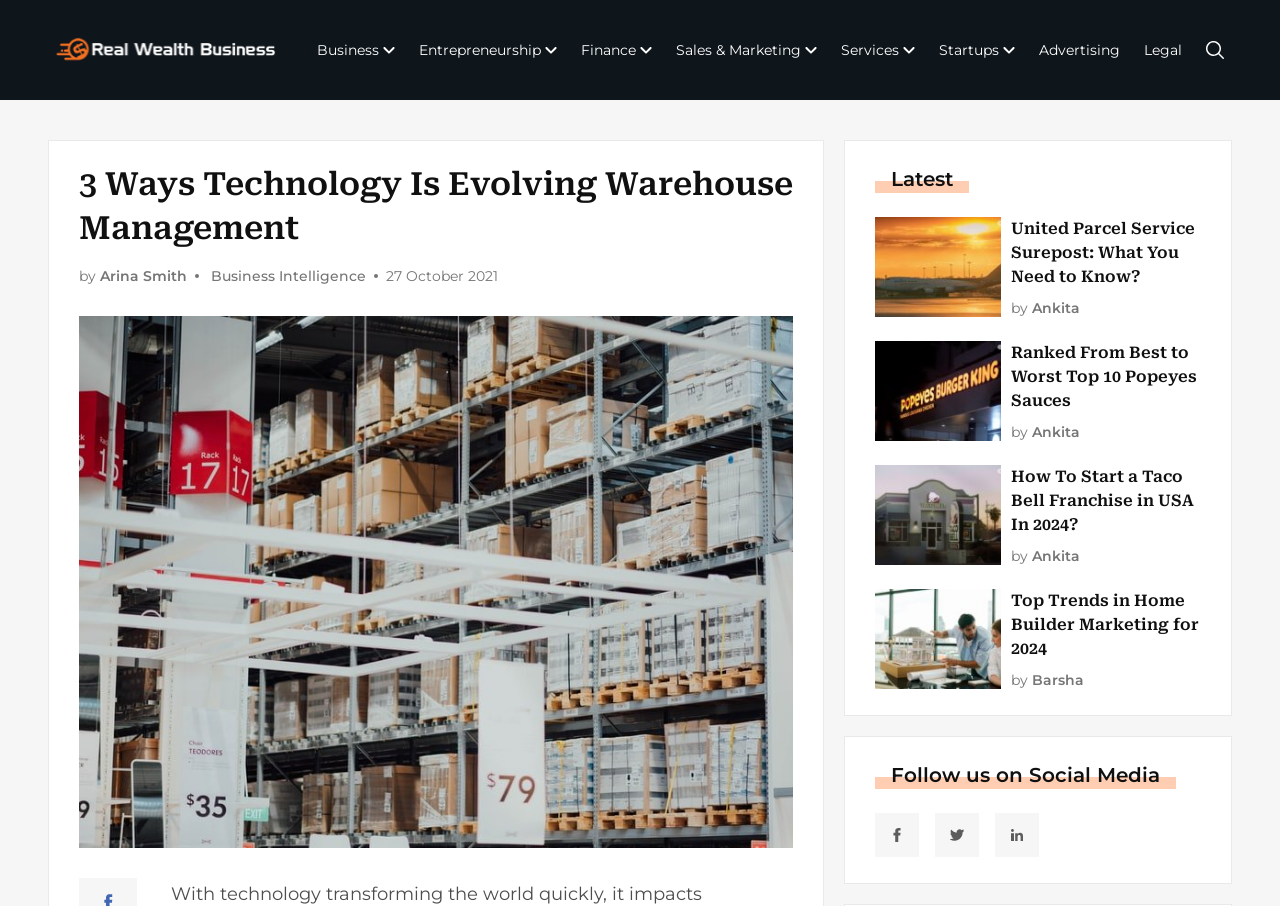Please identify the bounding box coordinates of the element that needs to be clicked to perform the following instruction: "View the '3 Ways Technology Is Evolving Warehouse Management' article".

[0.062, 0.179, 0.62, 0.276]